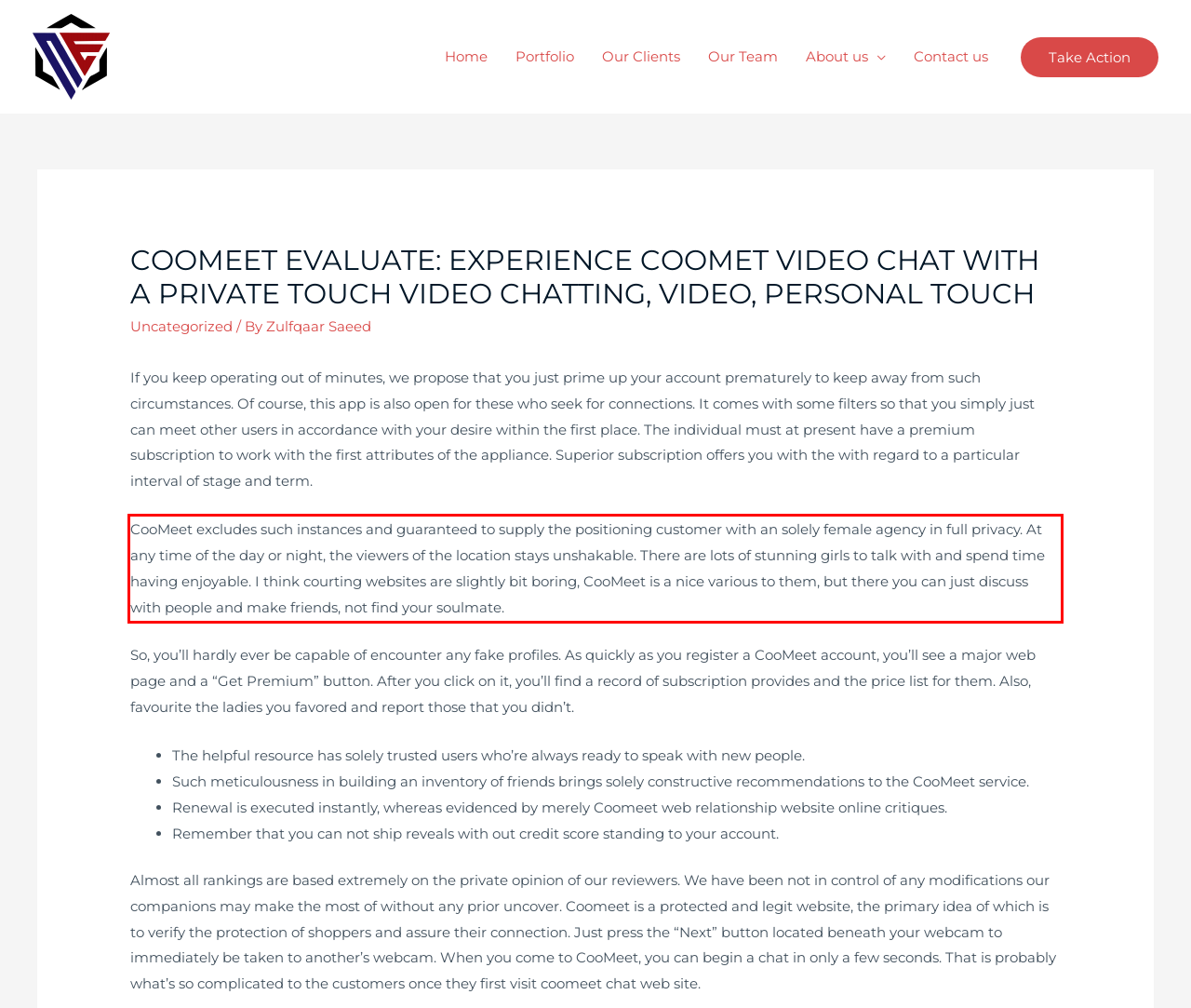In the given screenshot, locate the red bounding box and extract the text content from within it.

CooMeet excludes such instances and guaranteed to supply the positioning customer with an solely female agency in full privacy. At any time of the day or night, the viewers of the location stays unshakable. There are lots of stunning girls to talk with and spend time having enjoyable. I think courting websites are slightly bit boring, CooMeet is a nice various to them, but there you can just discuss with people and make friends, not find your soulmate.